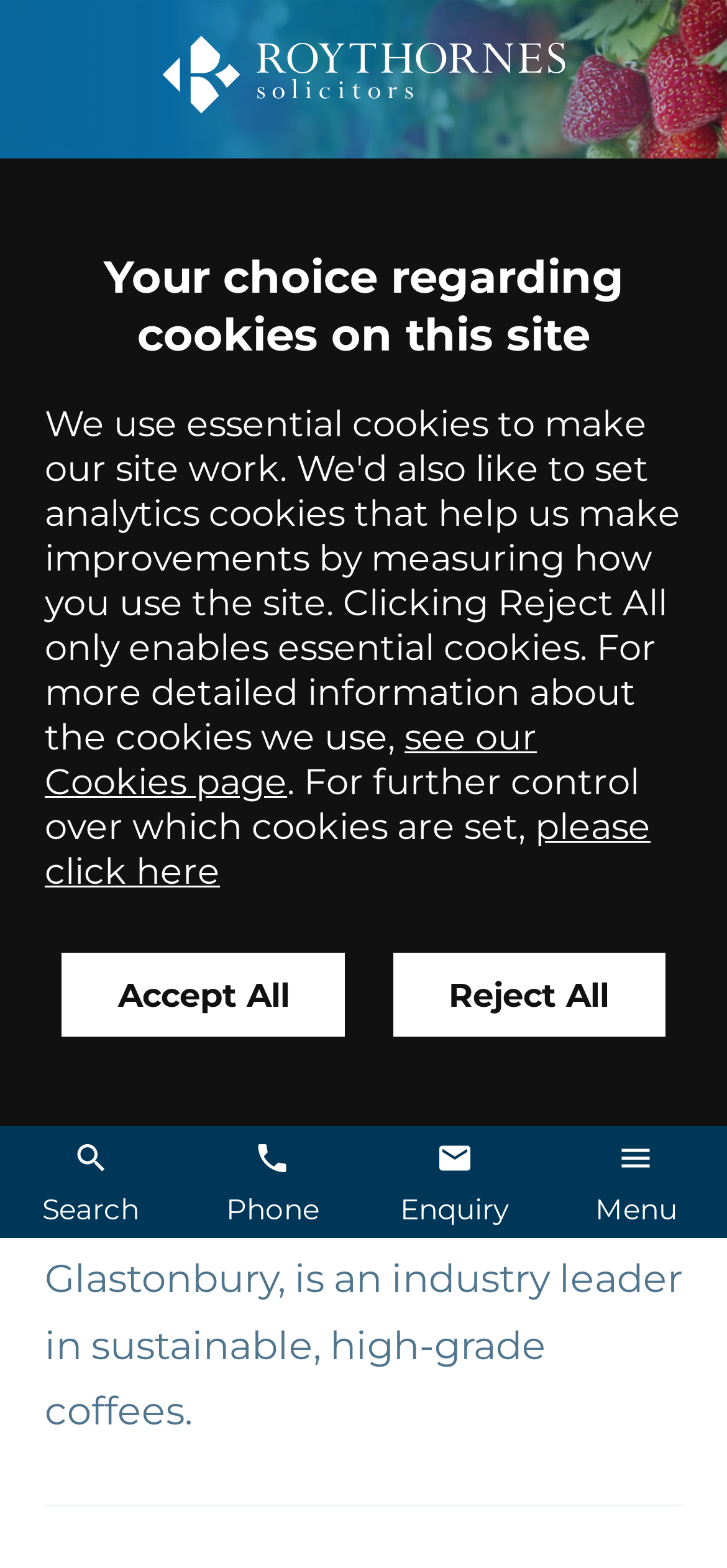Identify the bounding box coordinates of the element that should be clicked to fulfill this task: "make an enquiry". The coordinates should be provided as four float numbers between 0 and 1, i.e., [left, top, right, bottom].

[0.075, 0.822, 0.688, 0.861]